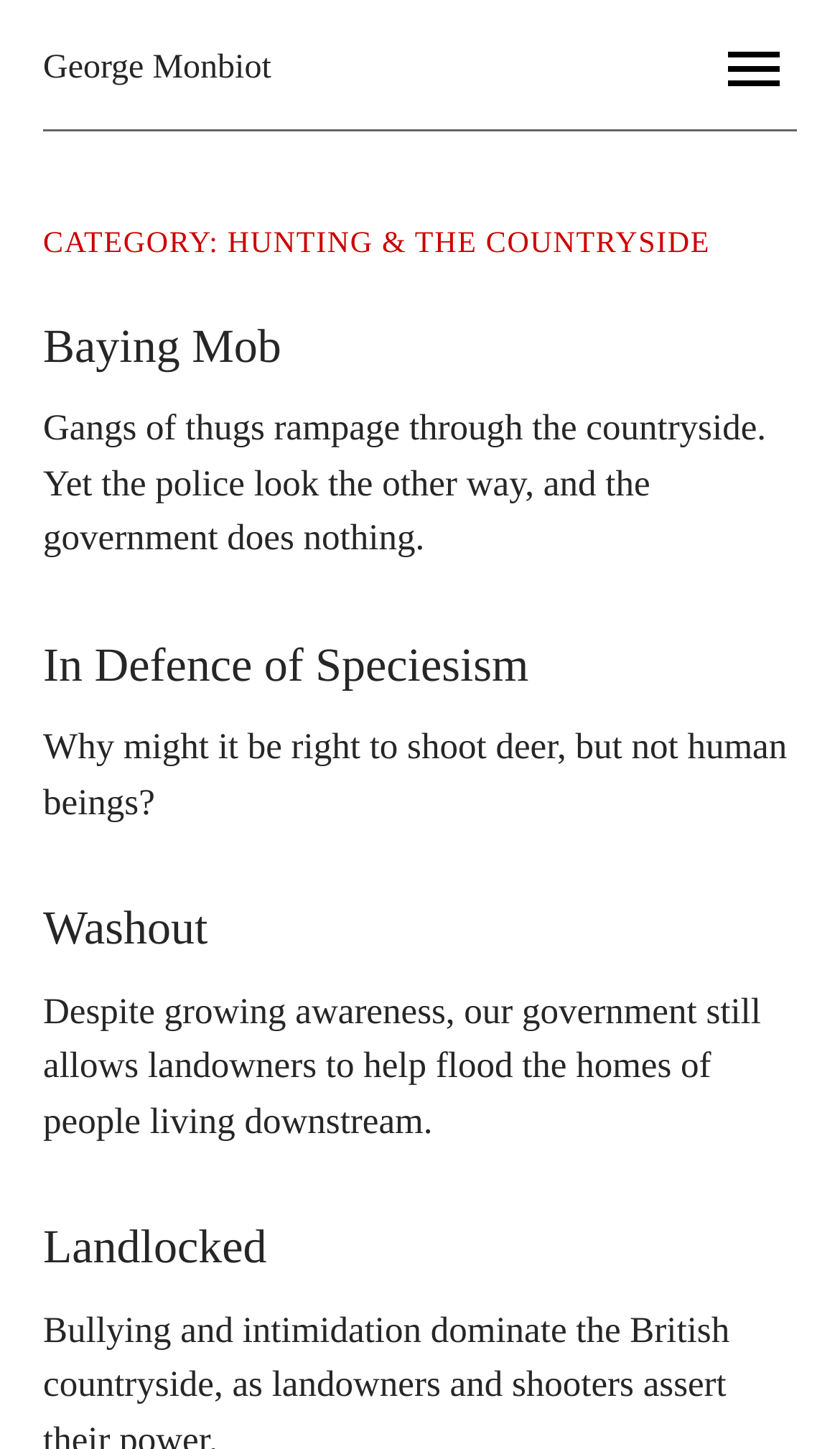Locate the bounding box of the UI element described in the following text: "Landlocked".

[0.051, 0.841, 0.318, 0.879]